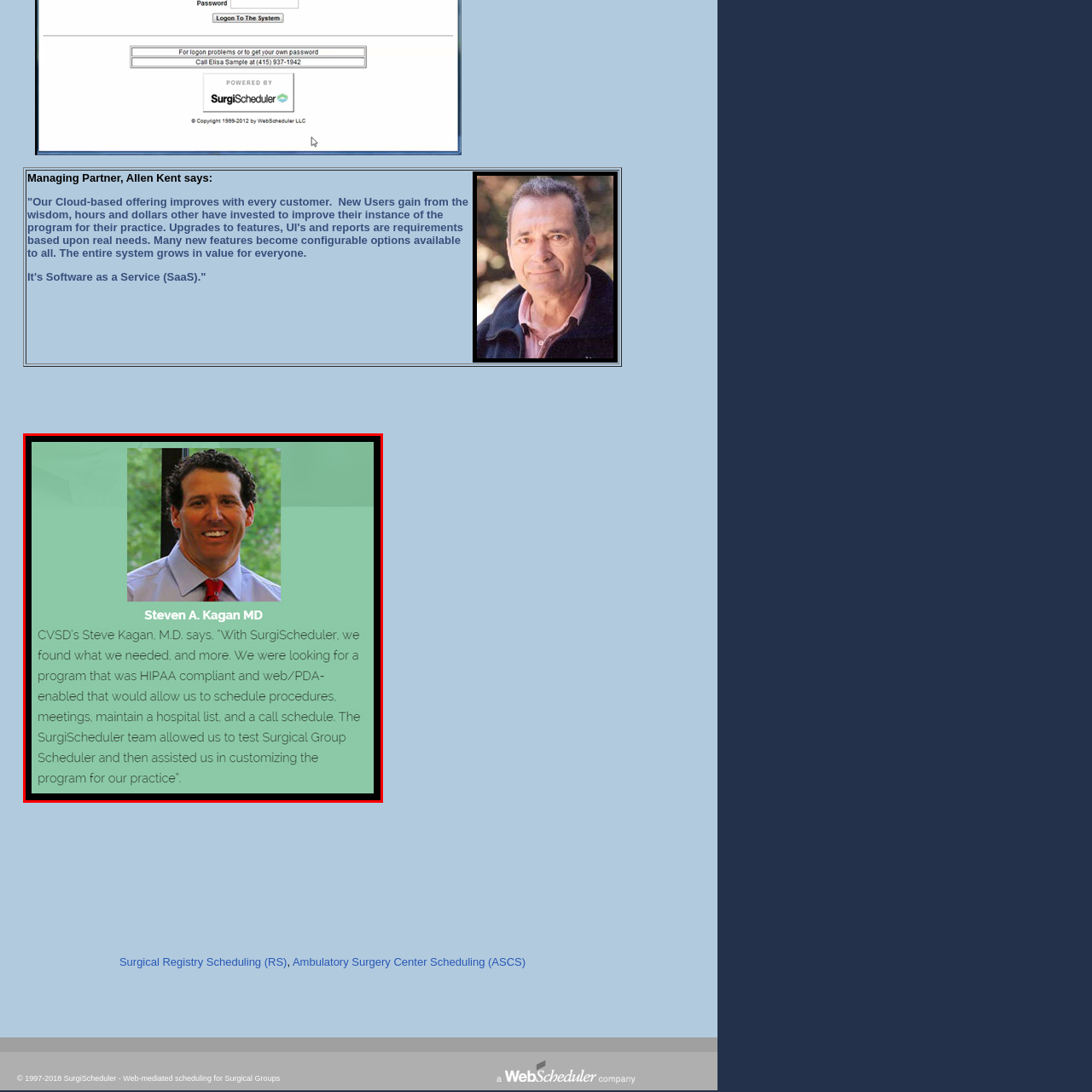Give a detailed narrative of the image enclosed by the red box.

The image features Dr. Steven A. Kagan, M.D., who is associated with CVSD. He is seen smiling, wearing a light blue shirt and a tie, conveying a professional demeanor. The background appears to be a soft green hue, enhancing the overall welcoming atmosphere. Accompanying the image is a quote from Dr. Kagan expressing satisfaction with SurgiScheduler, highlighting its HIPAA compliance and web/PDA capabilities. He mentions that the software aids in scheduling procedures, meetings, maintaining a hospital list, and managing call schedules, indicating its comprehensive utility for medical practices.